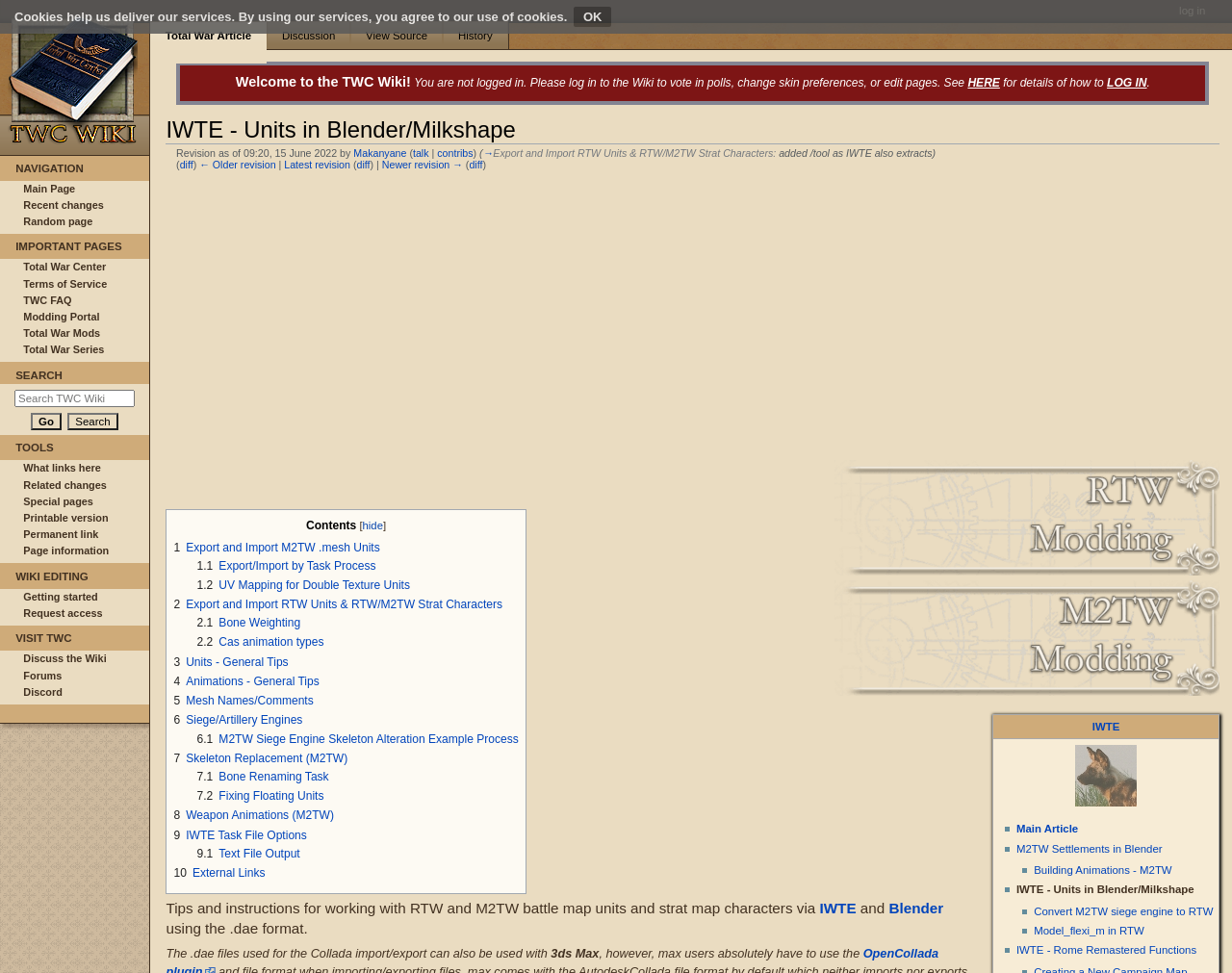Write a detailed summary of the webpage, including text, images, and layout.

The webpage is about IWTE (Internal Wiki for Total War Engine) units in Blender/Milkshape, a wiki page for modding Total War games. At the top, there is a notification about cookies and a button to accept them. Below that, there is a welcome message with links to log in and vote in polls.

The main content of the page is divided into sections. The first section has a heading "IWTE - Units in Blender/Milkshape" and provides information about exporting and importing RTW units and RTW/M2TW strat characters. There are links to related pages, such as "diff" and "LOG IN".

On the left side, there are links to jump to navigation and search. Below that, there is an advertisement iframe. On the right side, there are two links with images: "Rome:Total War & Remastered - Modding Index" and "M2TW Modding Index".

The main content area has a table with several rows. The first row has a column header "IWTE" and links to related pages, such as "IWTE main page" and "M2TW Settlements in Blender". The subsequent rows have list markers and links to various topics, including building animations, converting M2TW siege engines to RTW, and model flexi_m in RTW.

Below the table, there is another table with a heading "Contents". This table has links to various sections, including "Export and Import M2TW.mesh Units", "Export and Import RTW Units & RTW/M2TW Strat Characters", "Units - General Tips", and "Animations - General Tips". Each section has sub-links to more specific topics.

Overall, the webpage provides a wealth of information and resources for modders working with Total War games, with a focus on IWTE units in Blender/Milkshape.